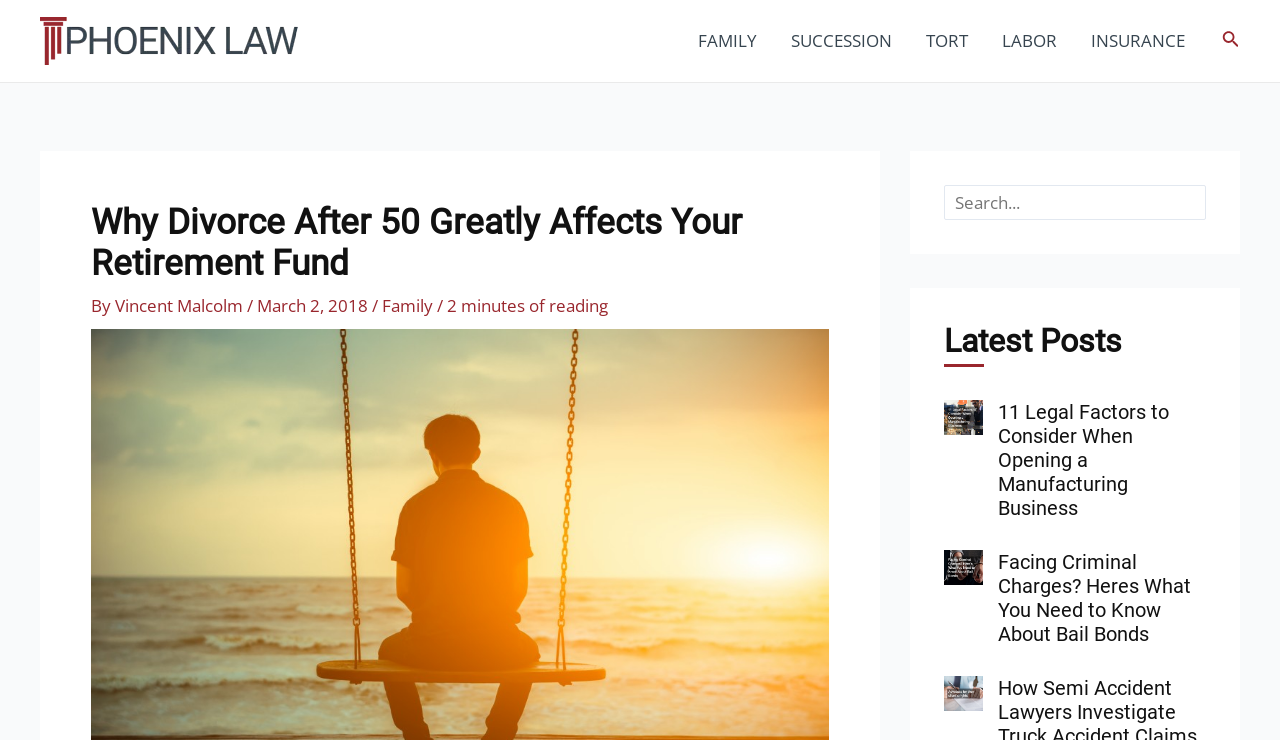Answer briefly with one word or phrase:
What is the topic of the latest post?

Manufacturing Business